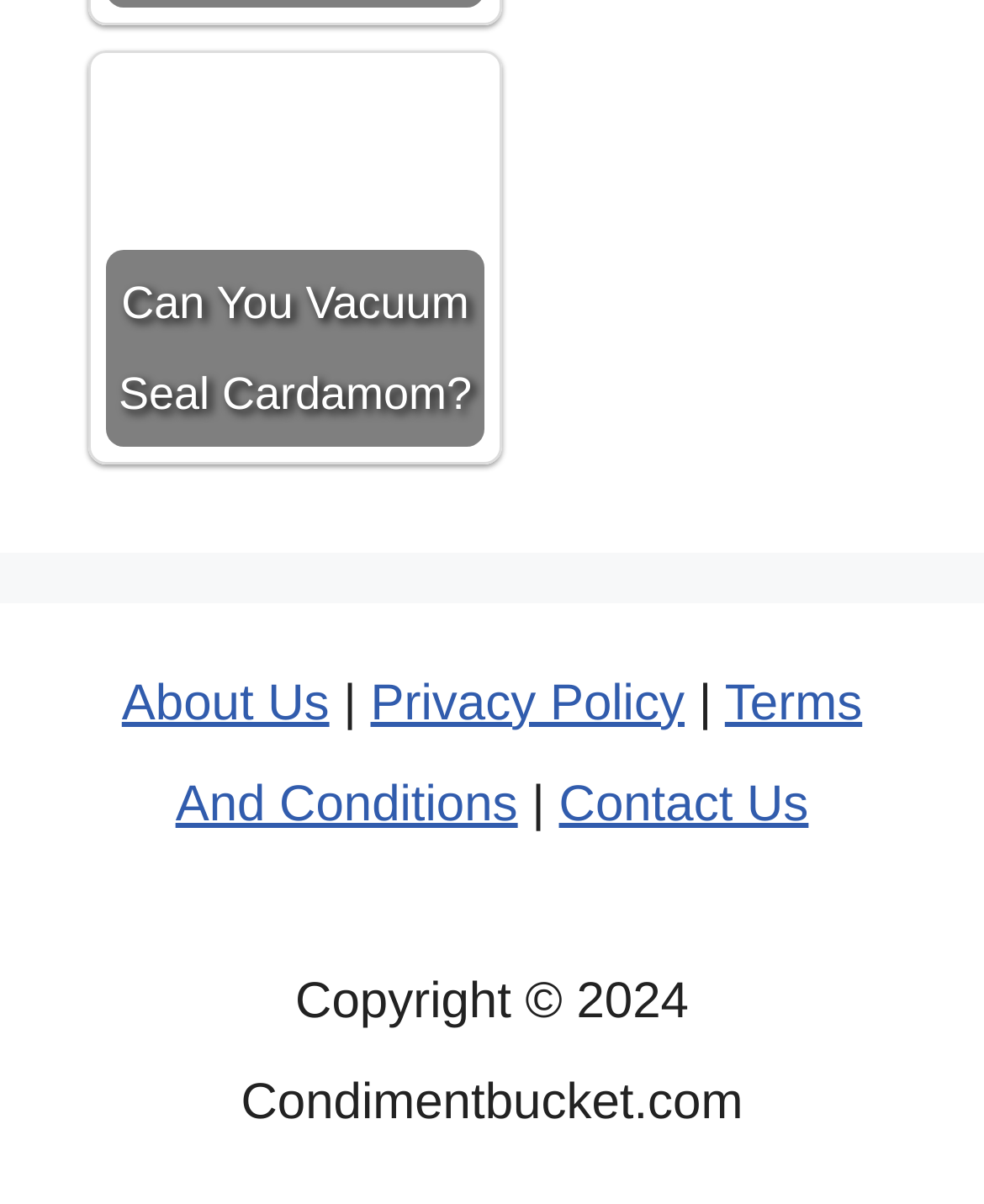How many links are in the footer?
Based on the image, answer the question with a single word or brief phrase.

5